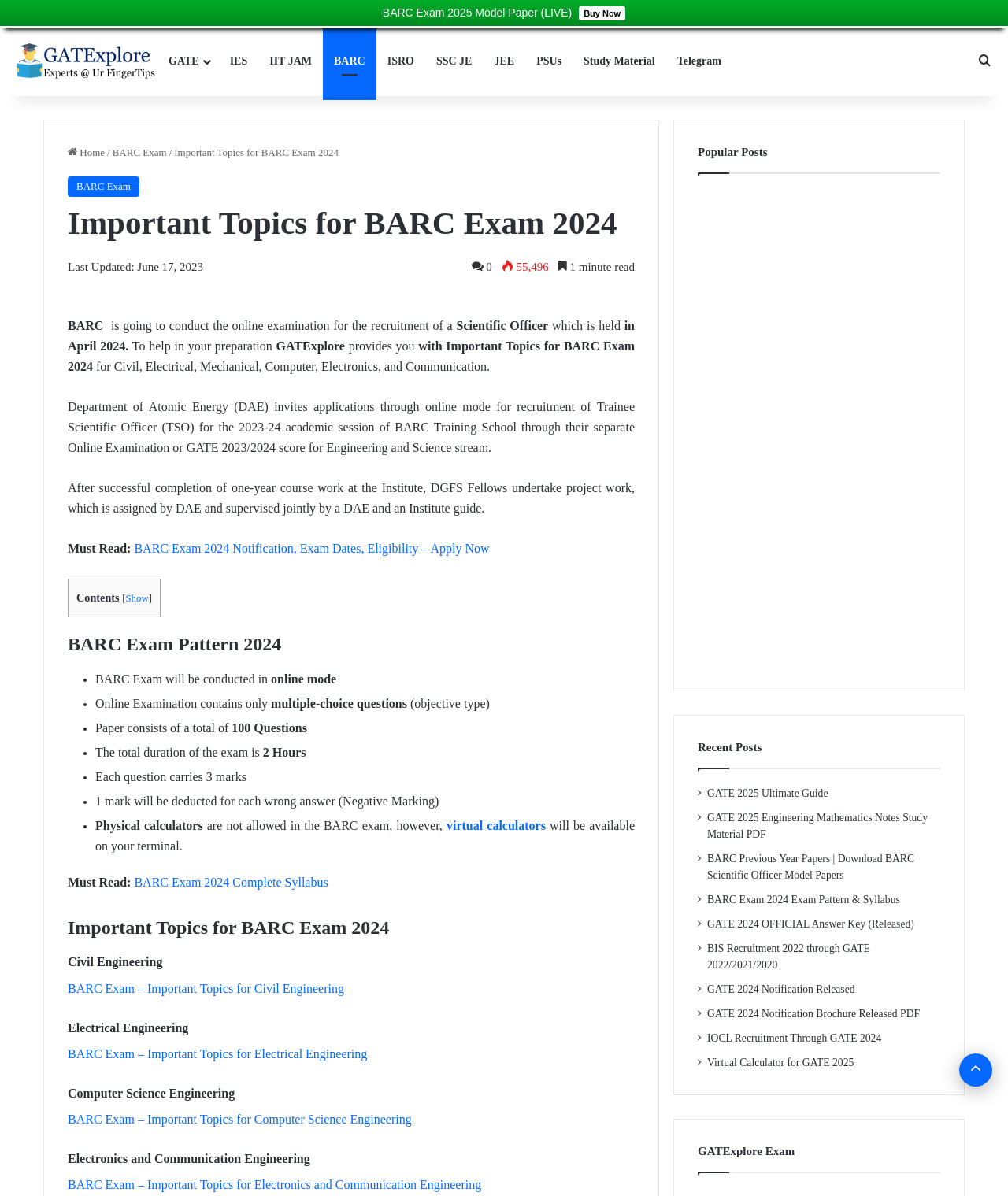Provide a one-word or one-phrase answer to the question:
What is the mode of BARC Exam 2024?

Online mode